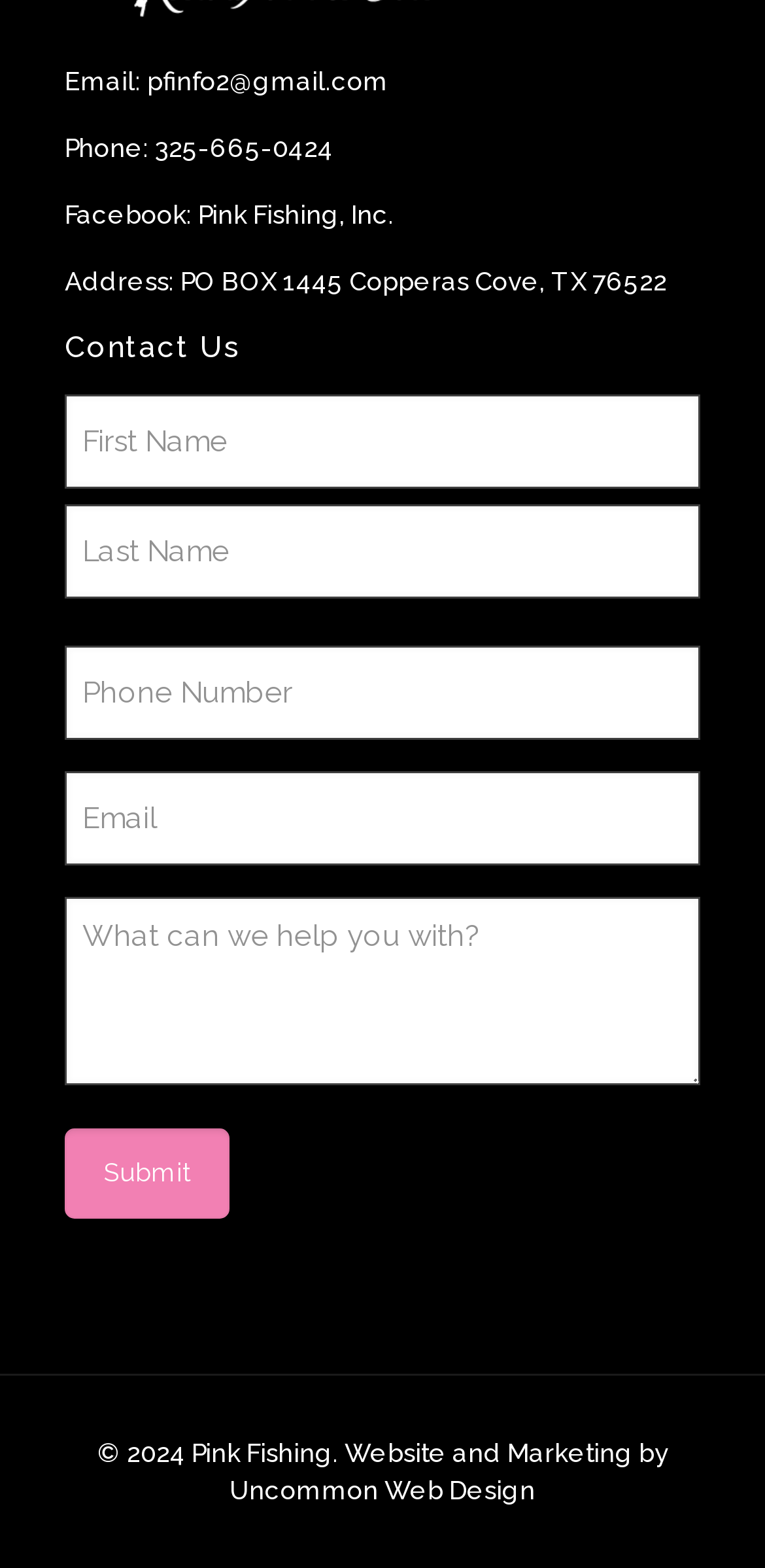Analyze the image and answer the question with as much detail as possible: 
What is the phone number of Pink Fishing, Inc?

The phone number can be found in the contact information section, where it is listed as 'Phone: 325-665-0424'.